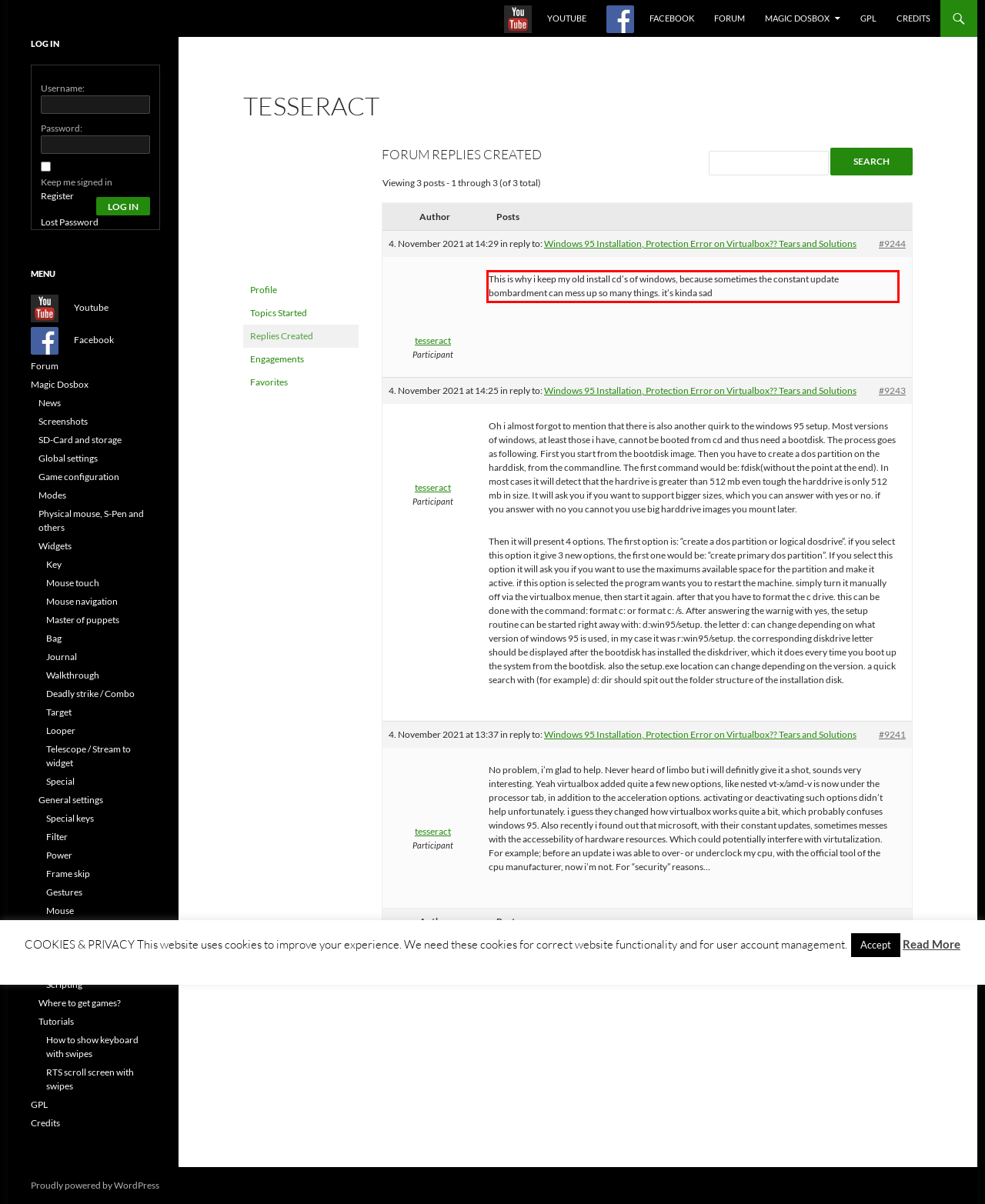Given a screenshot of a webpage, identify the red bounding box and perform OCR to recognize the text within that box.

This is why i keep my old install cd’s of windows, because sometimes the constant update bombardment can mess up so many things. it’s kinda sad